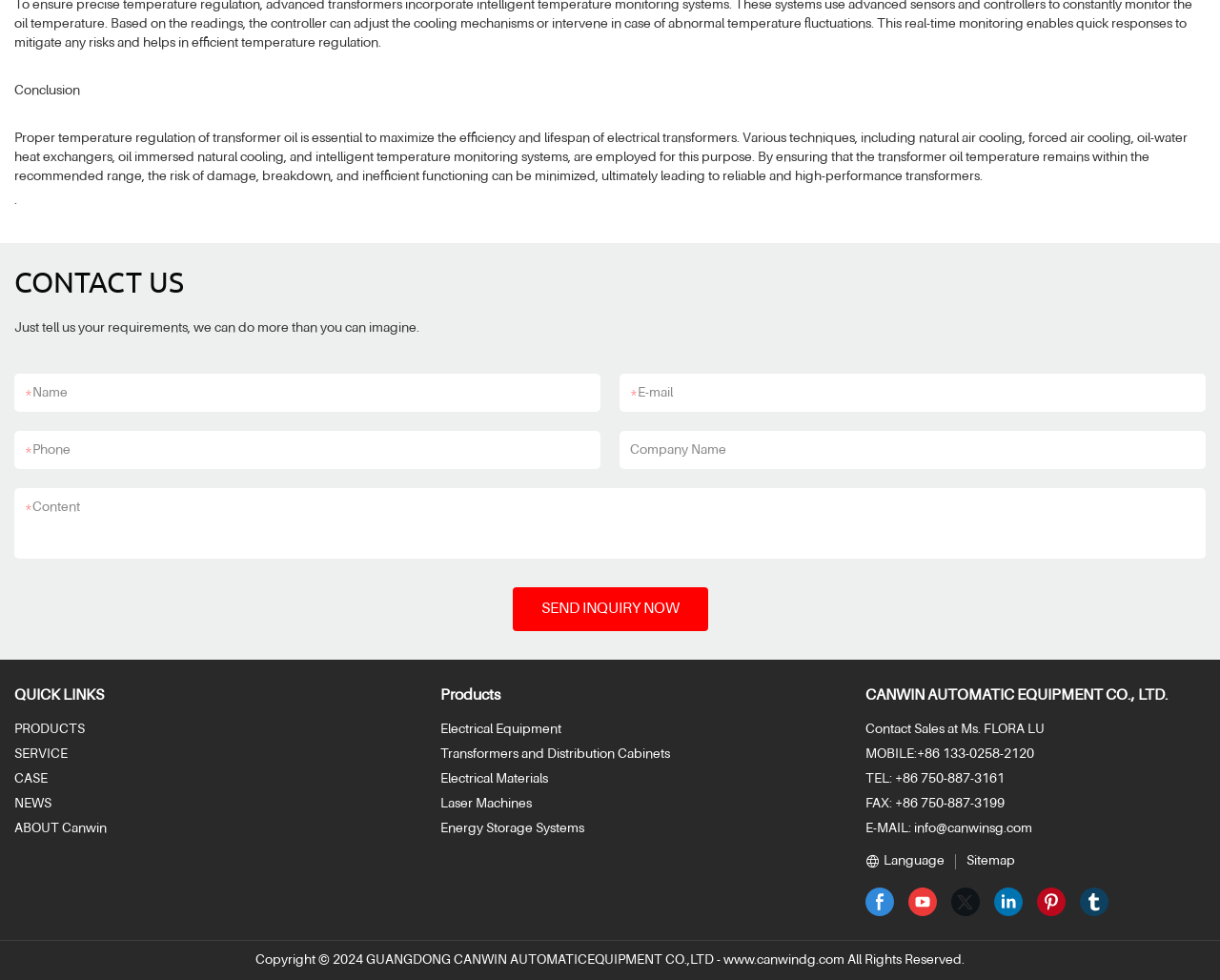Pinpoint the bounding box coordinates of the area that must be clicked to complete this instruction: "Visit the facebook page".

[0.71, 0.905, 0.733, 0.935]